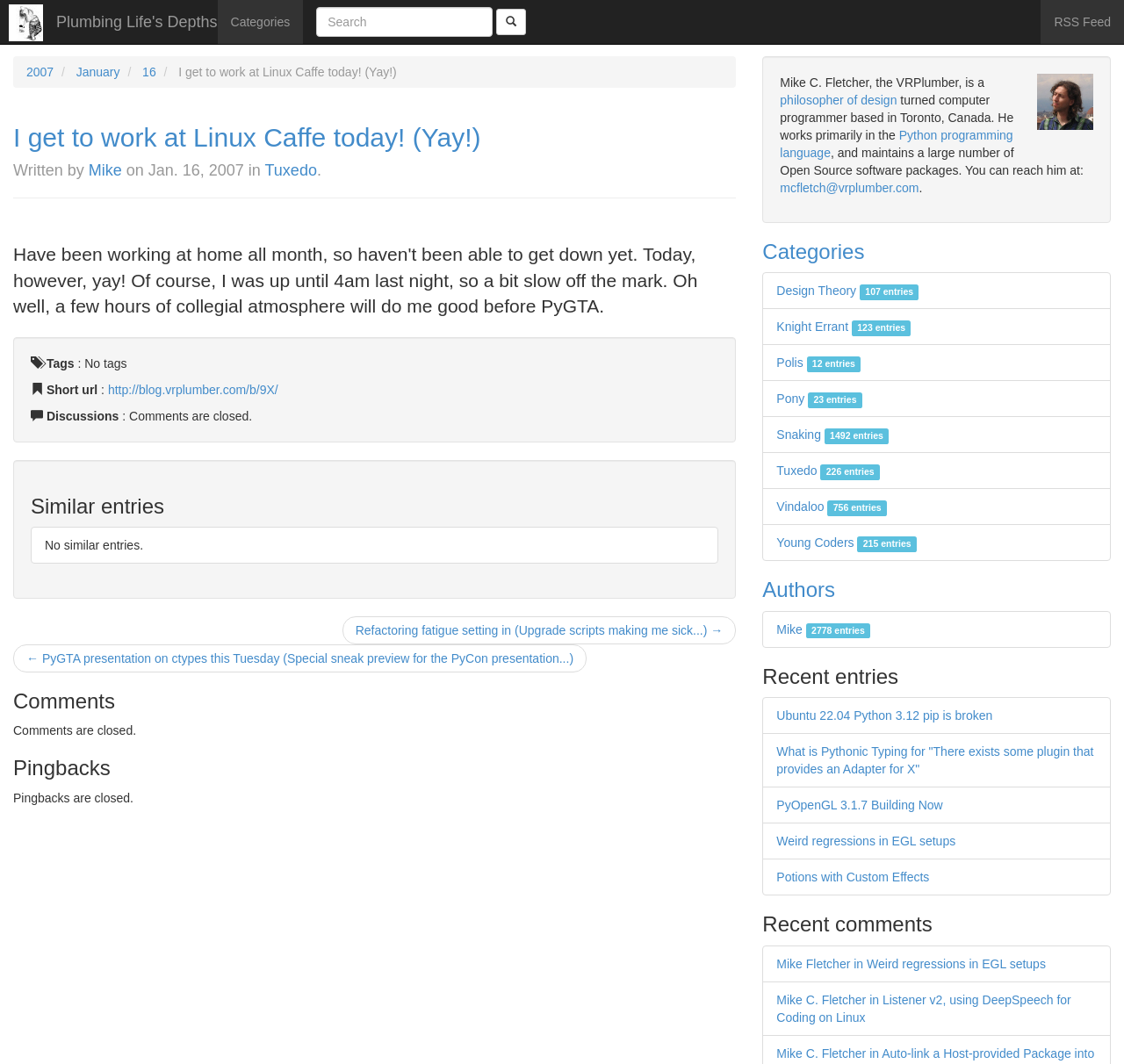Could you highlight the region that needs to be clicked to execute the instruction: "Go to the RSS Feed"?

[0.926, 0.0, 1.0, 0.041]